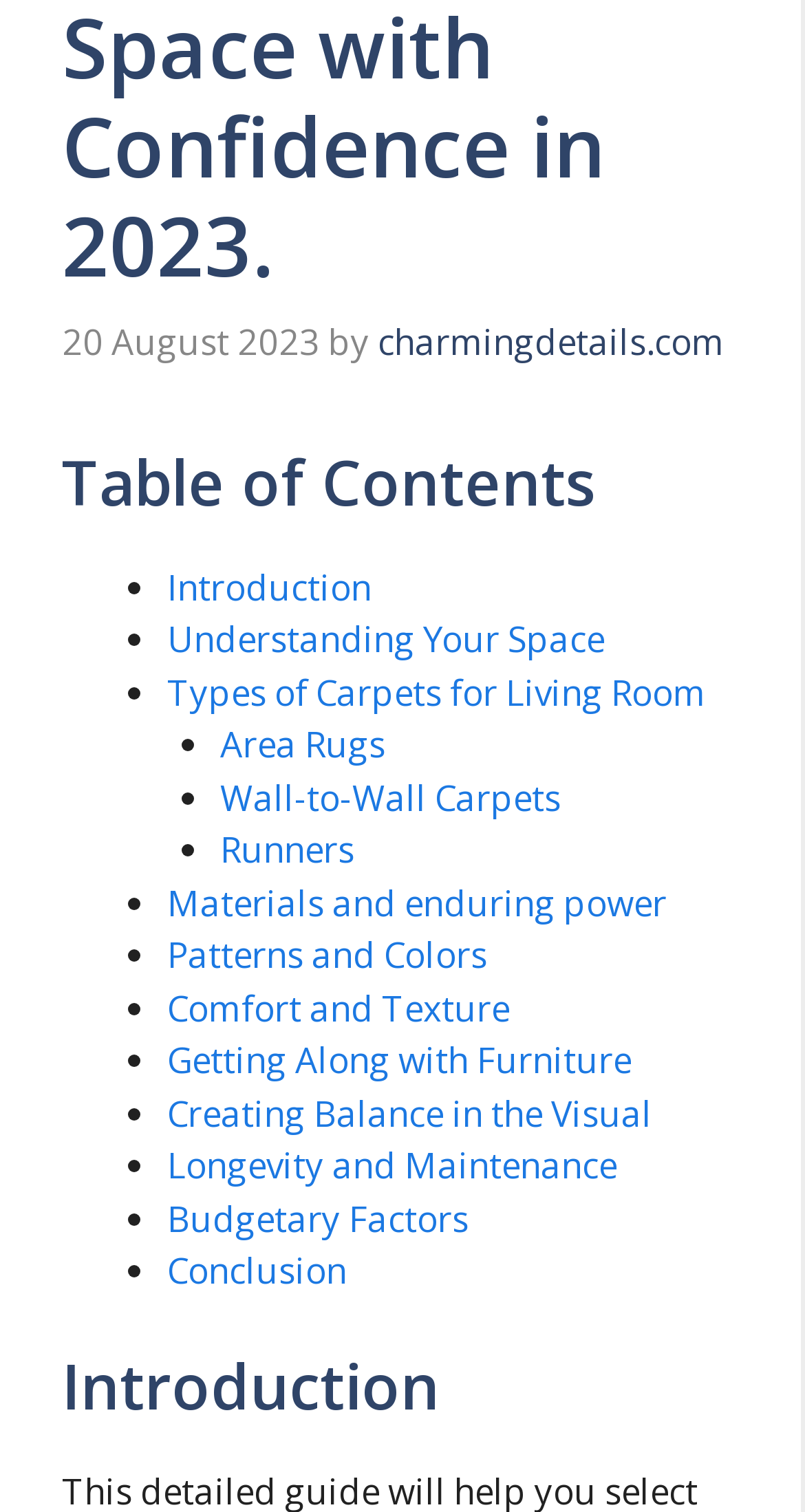Find the bounding box coordinates of the area that needs to be clicked in order to achieve the following instruction: "click on 'Introduction'". The coordinates should be specified as four float numbers between 0 and 1, i.e., [left, top, right, bottom].

[0.208, 0.372, 0.462, 0.404]